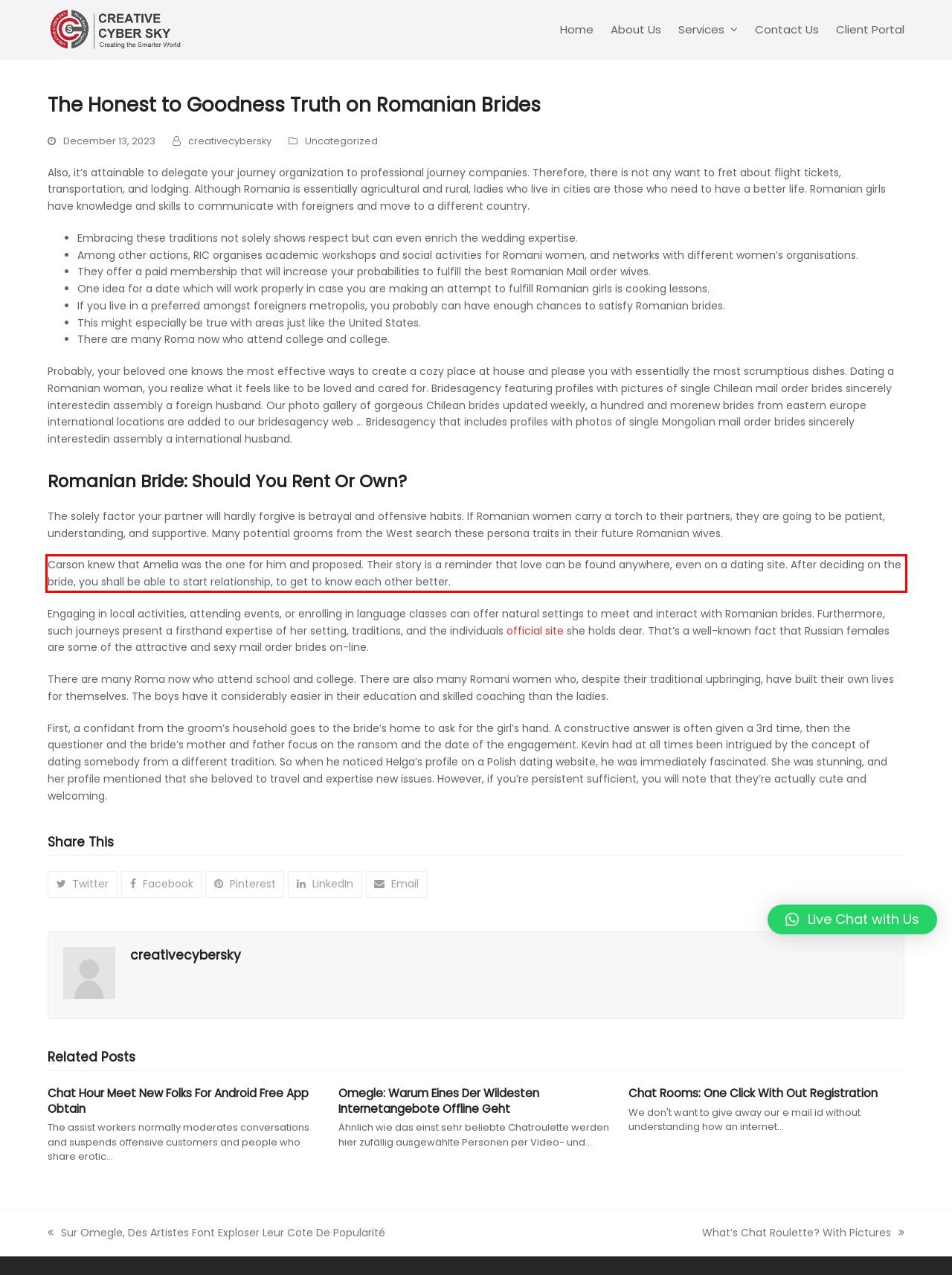You are looking at a screenshot of a webpage with a red rectangle bounding box. Use OCR to identify and extract the text content found inside this red bounding box.

Carson knew that Amelia was the one for him and proposed. Their story is a reminder that love can be found anywhere, even on a dating site. After deciding on the bride, you shall be able to start relationship, to get to know each other better.